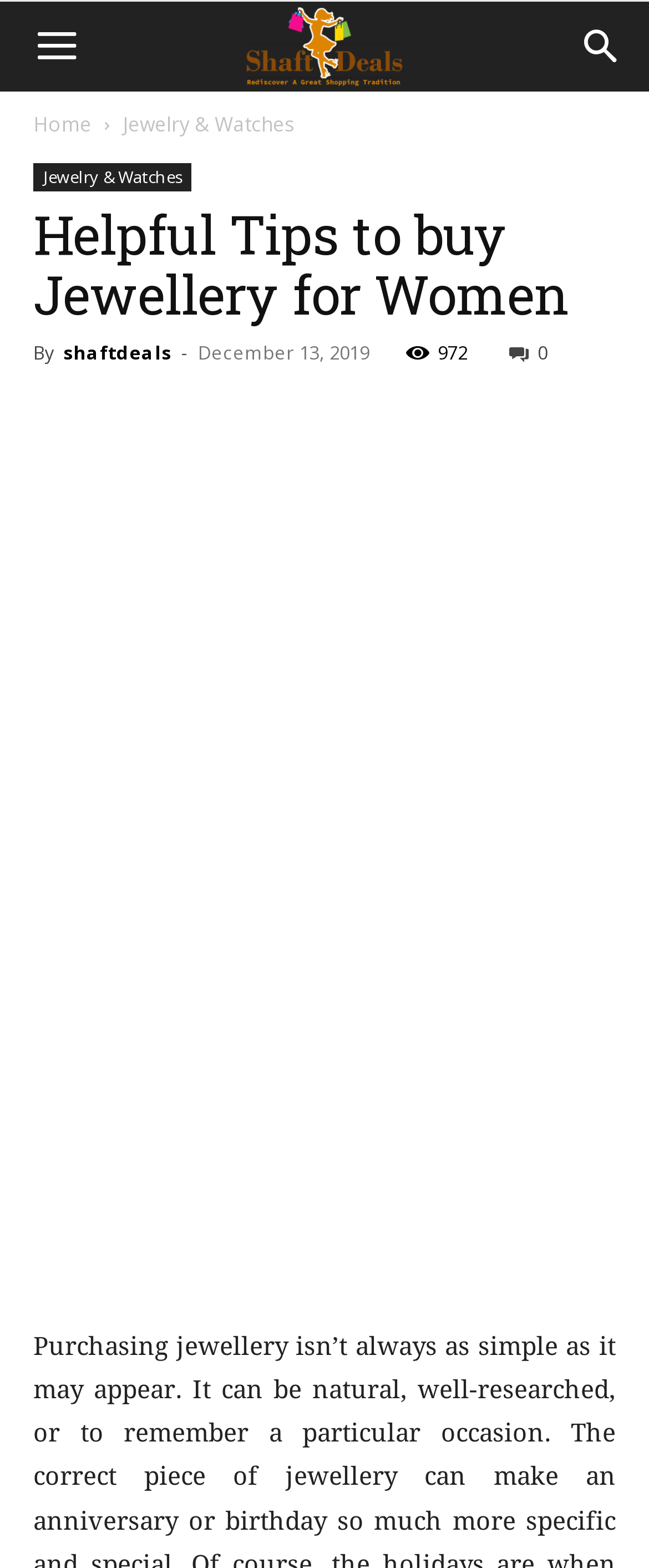Is there an image on the webpage?
Give a detailed and exhaustive answer to the question.

I can see an image element with a bounding box that occupies a significant portion of the webpage, which suggests that there is an image on the webpage.